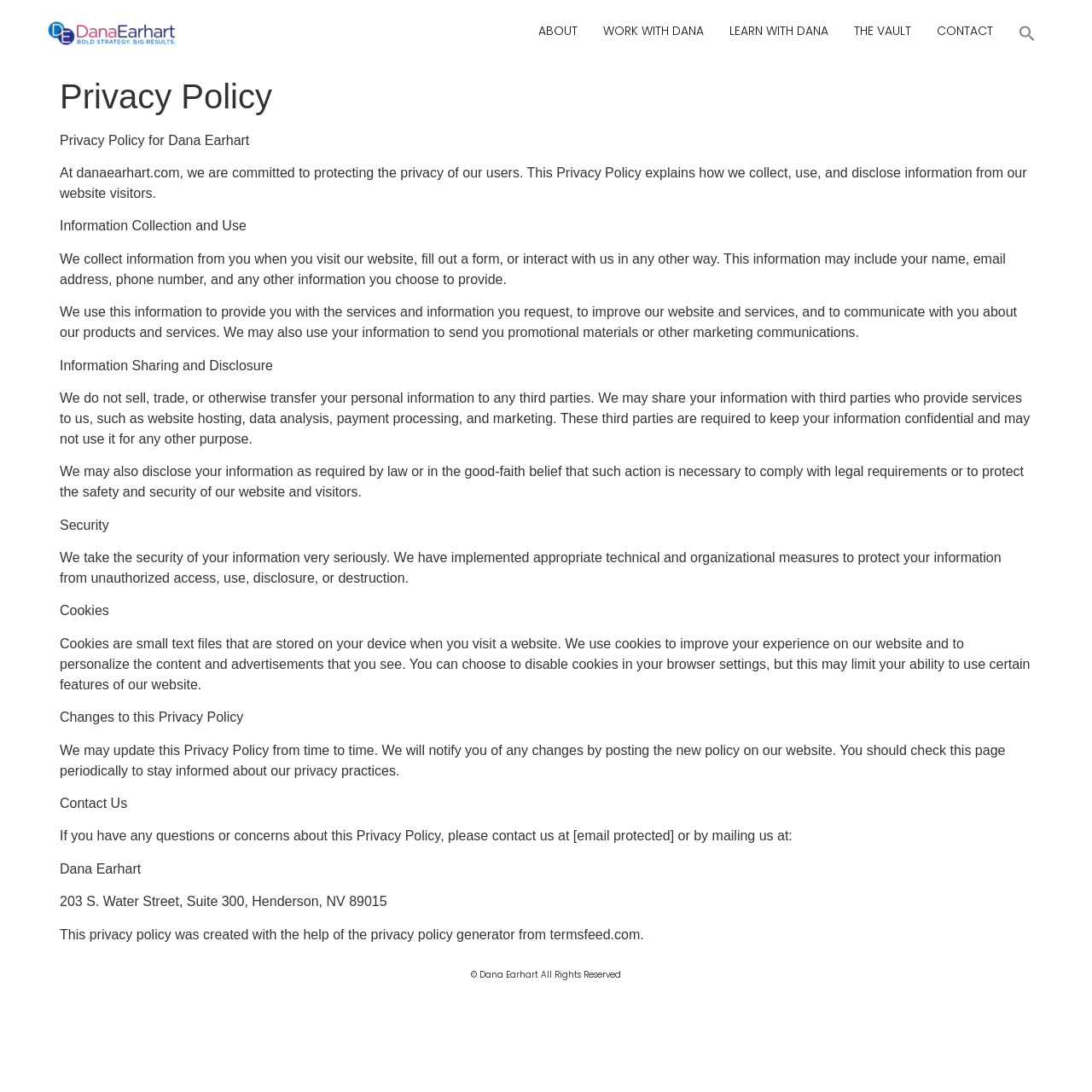Answer the question with a brief word or phrase:
Does the website share user information with third parties?

Yes, with service providers